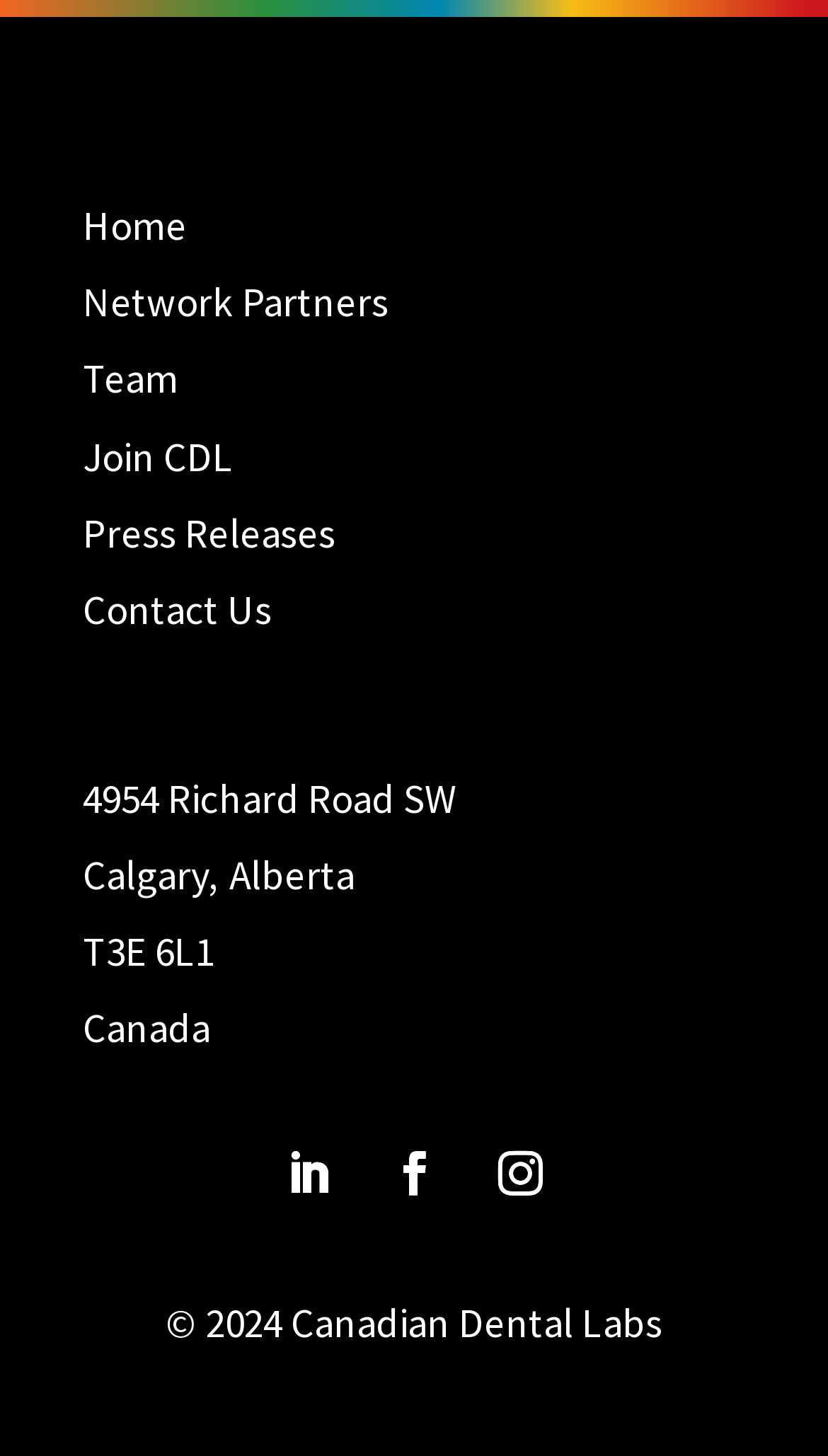Find and provide the bounding box coordinates for the UI element described here: "Instagram". The coordinates should be given as four float numbers between 0 and 1: [left, top, right, bottom].

[0.574, 0.776, 0.682, 0.837]